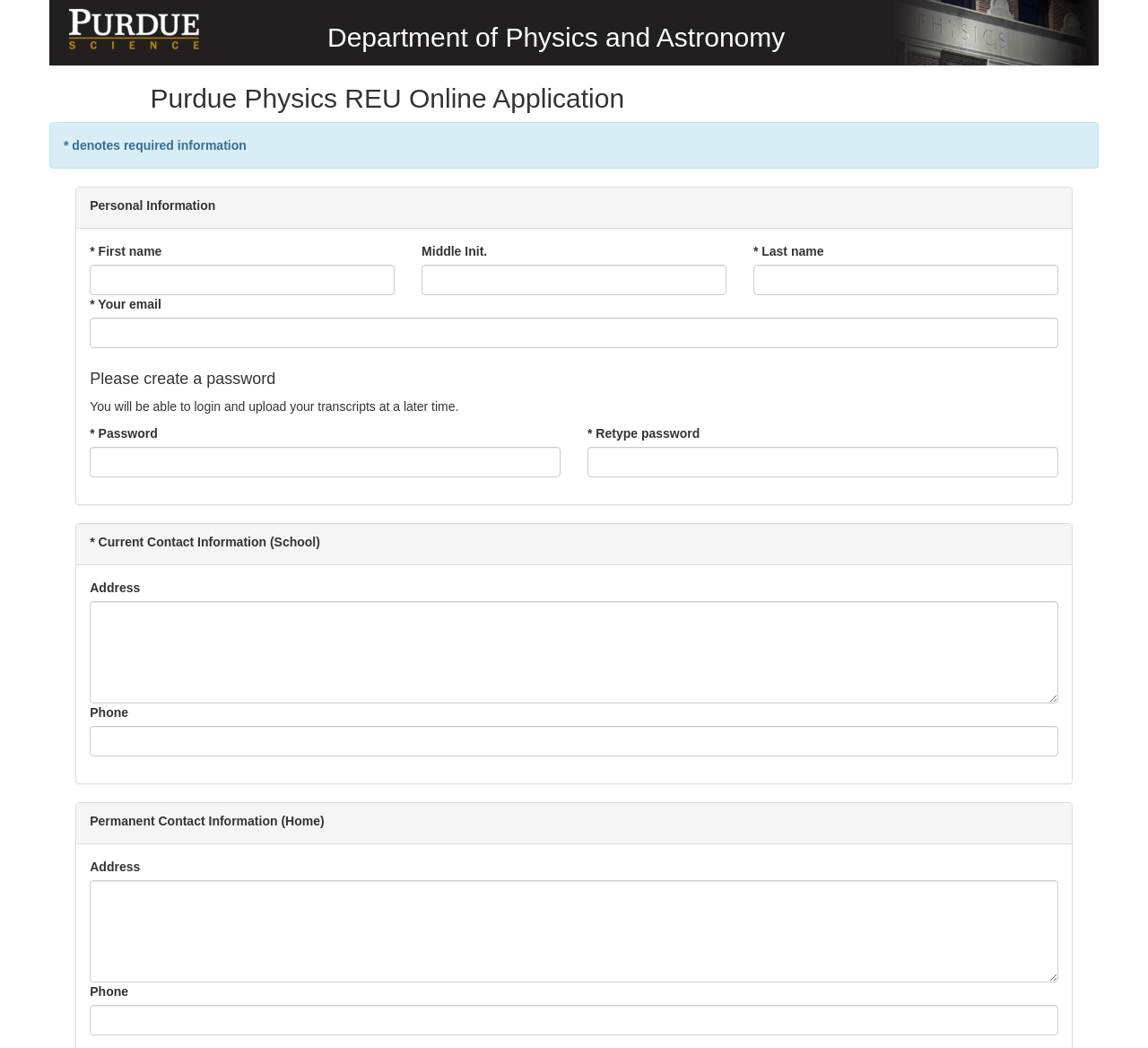Please provide a comprehensive answer to the question below using the information from the image: How many types of contact information are being collected?

The webpage is collecting two types of contact information: current contact information (school) and permanent contact information (home), each including address and phone number.